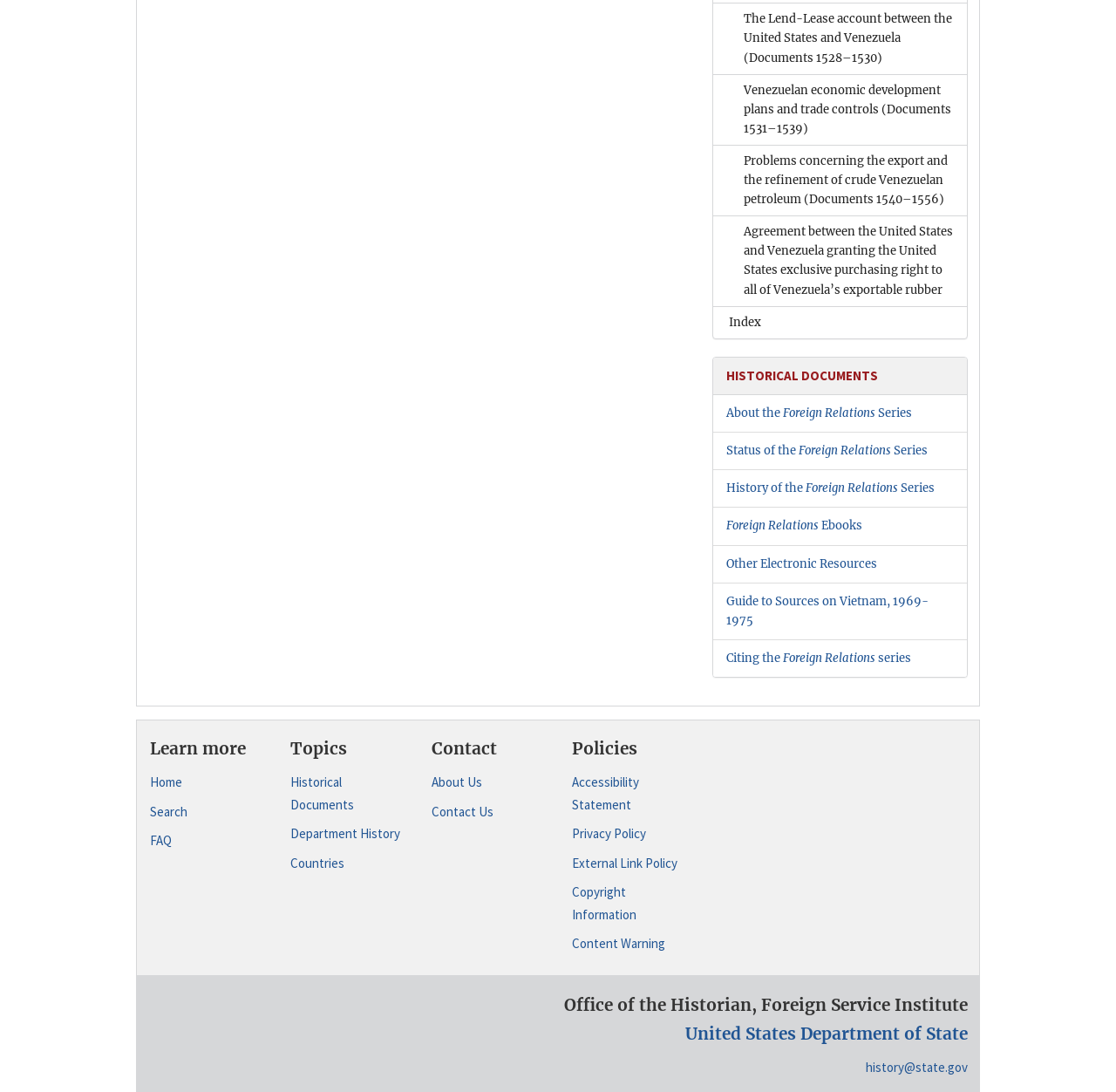Given the following UI element description: "support@novaarticles.com", find the bounding box coordinates in the webpage screenshot.

None